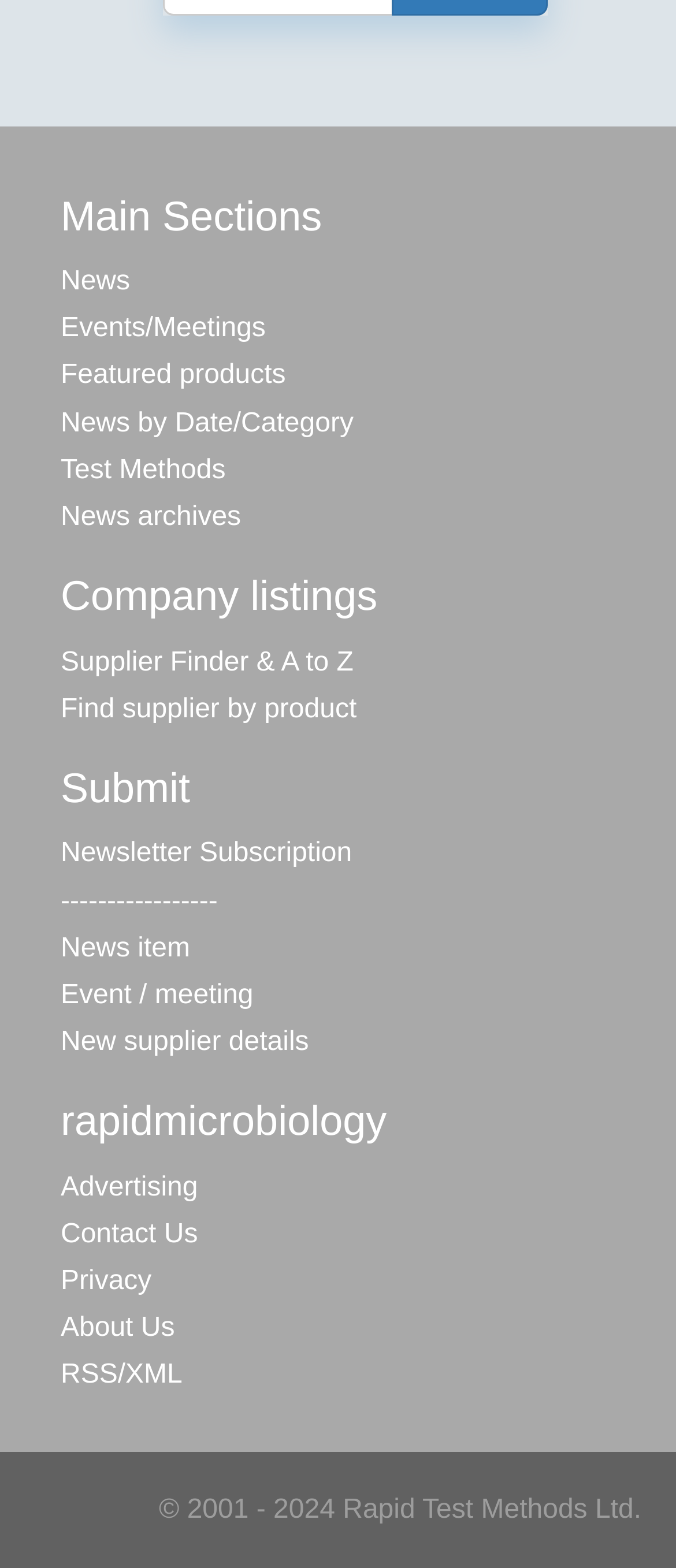Give a short answer to this question using one word or a phrase:
How many main sections are listed on the webpage?

6